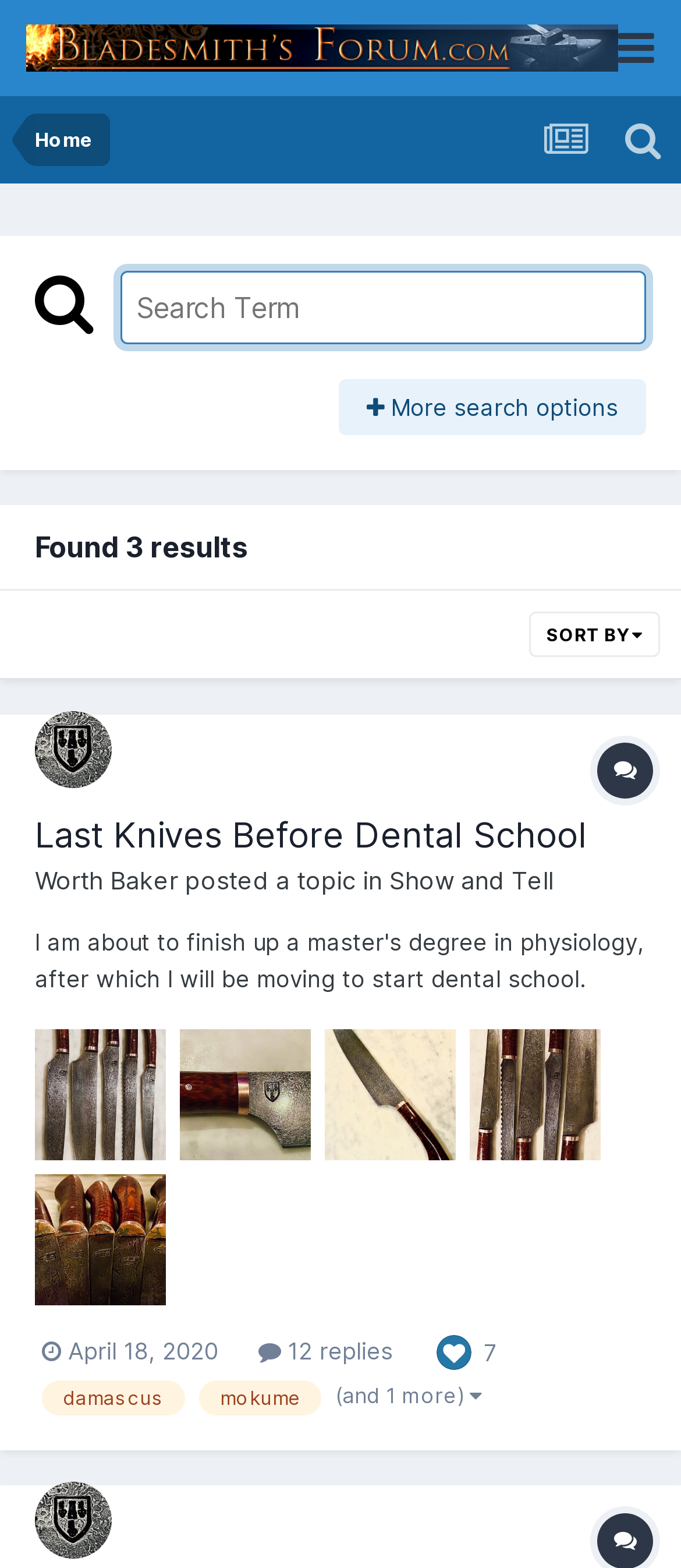Please predict the bounding box coordinates of the element's region where a click is necessary to complete the following instruction: "view topic 'Last Knives Before Dental School'". The coordinates should be represented by four float numbers between 0 and 1, i.e., [left, top, right, bottom].

[0.051, 0.52, 0.862, 0.547]